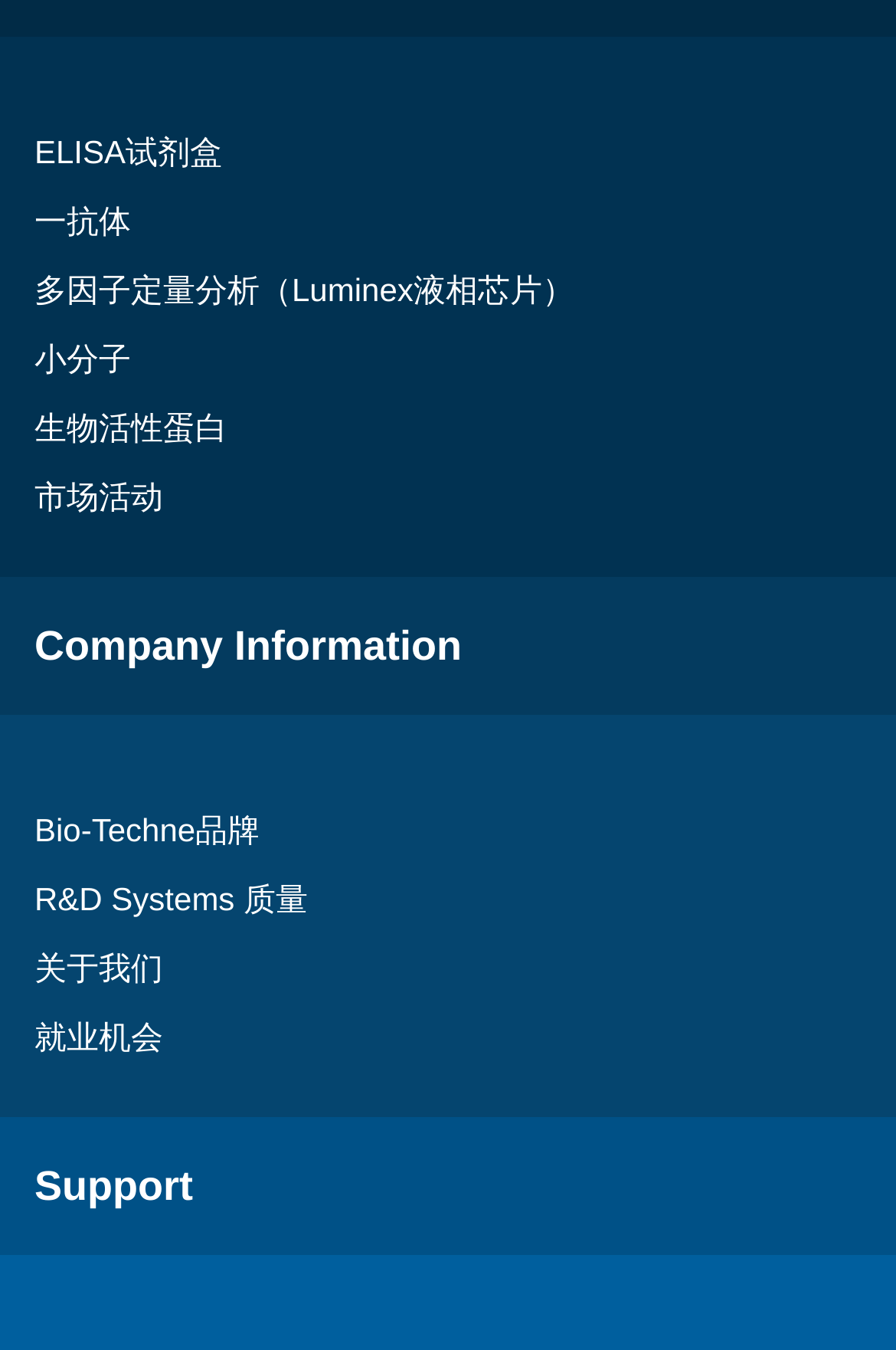Find and specify the bounding box coordinates that correspond to the clickable region for the instruction: "Go to Bio-Techne品牌 page".

[0.038, 0.59, 0.962, 0.641]